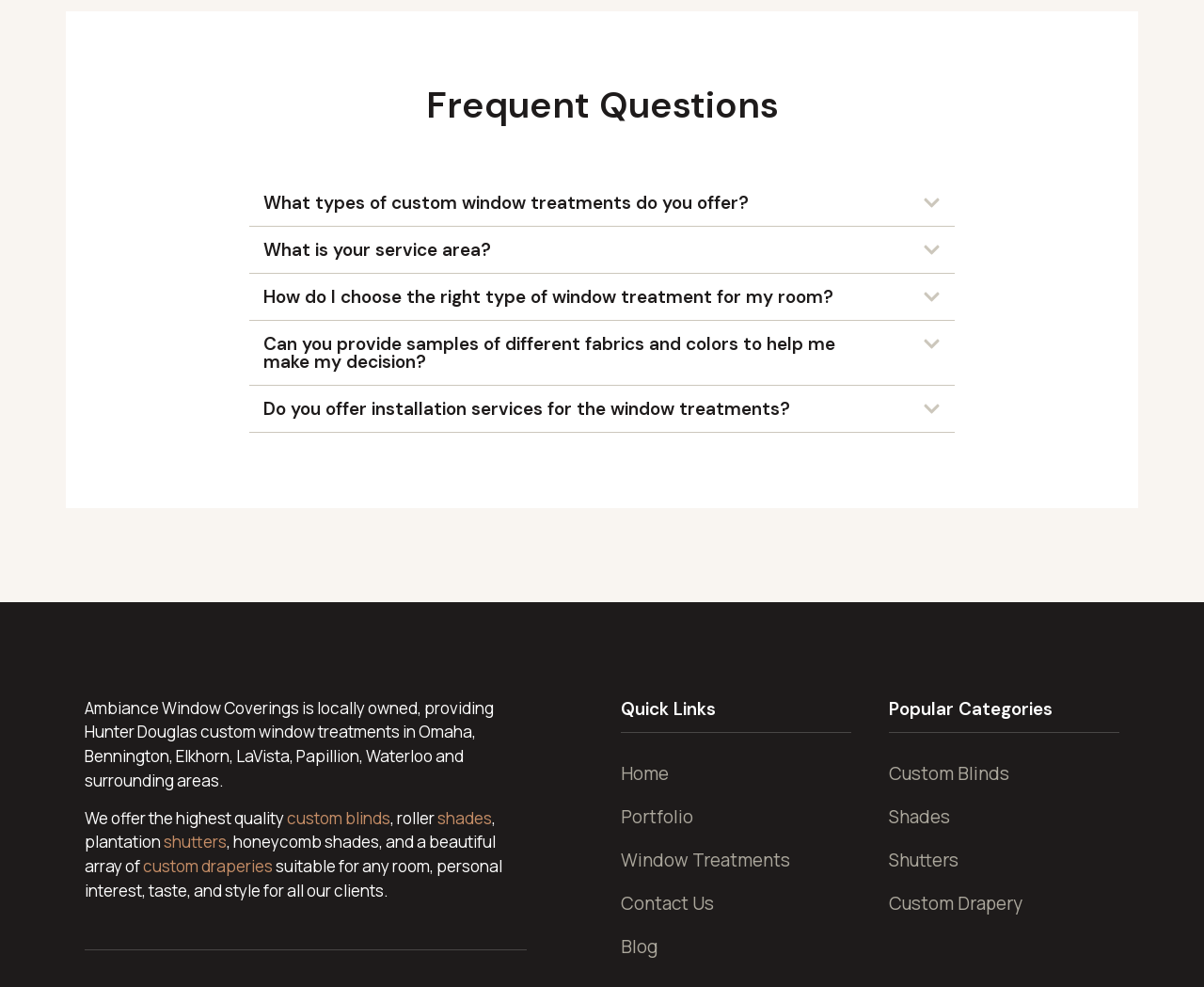Determine the bounding box coordinates for the area that needs to be clicked to fulfill this task: "Click on 'What types of custom window treatments do you offer?'". The coordinates must be given as four float numbers between 0 and 1, i.e., [left, top, right, bottom].

[0.207, 0.182, 0.793, 0.229]